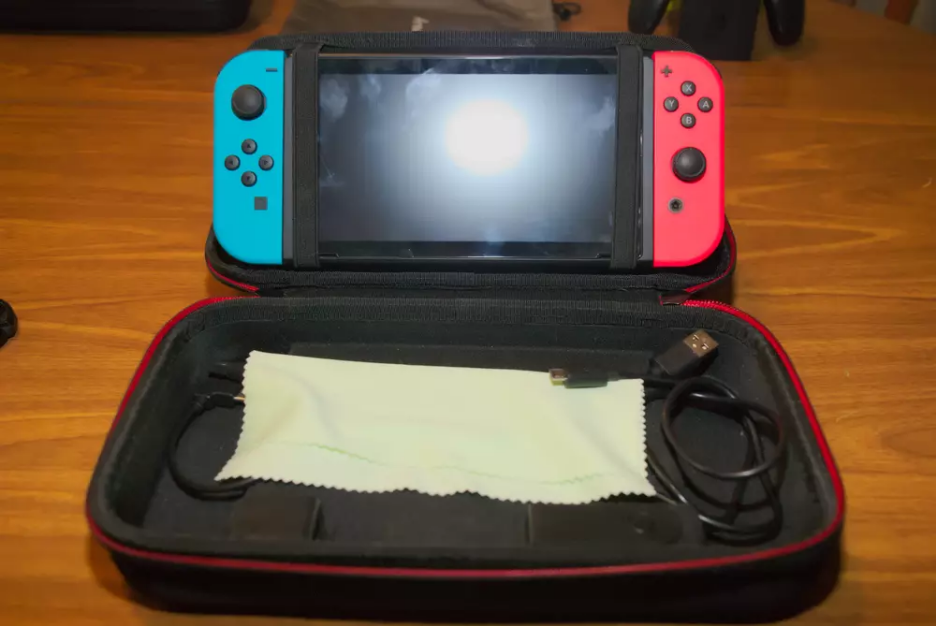What is the primary function of the Liboer Charging Carrying Case?
Answer the question with as much detail as you can, using the image as a reference.

The caption suggests that the case not only protects the Nintendo Switch but also provides convenient charging options, making it an ideal companion for Switch users, implying that the primary function of the case is to protect and charge the device.